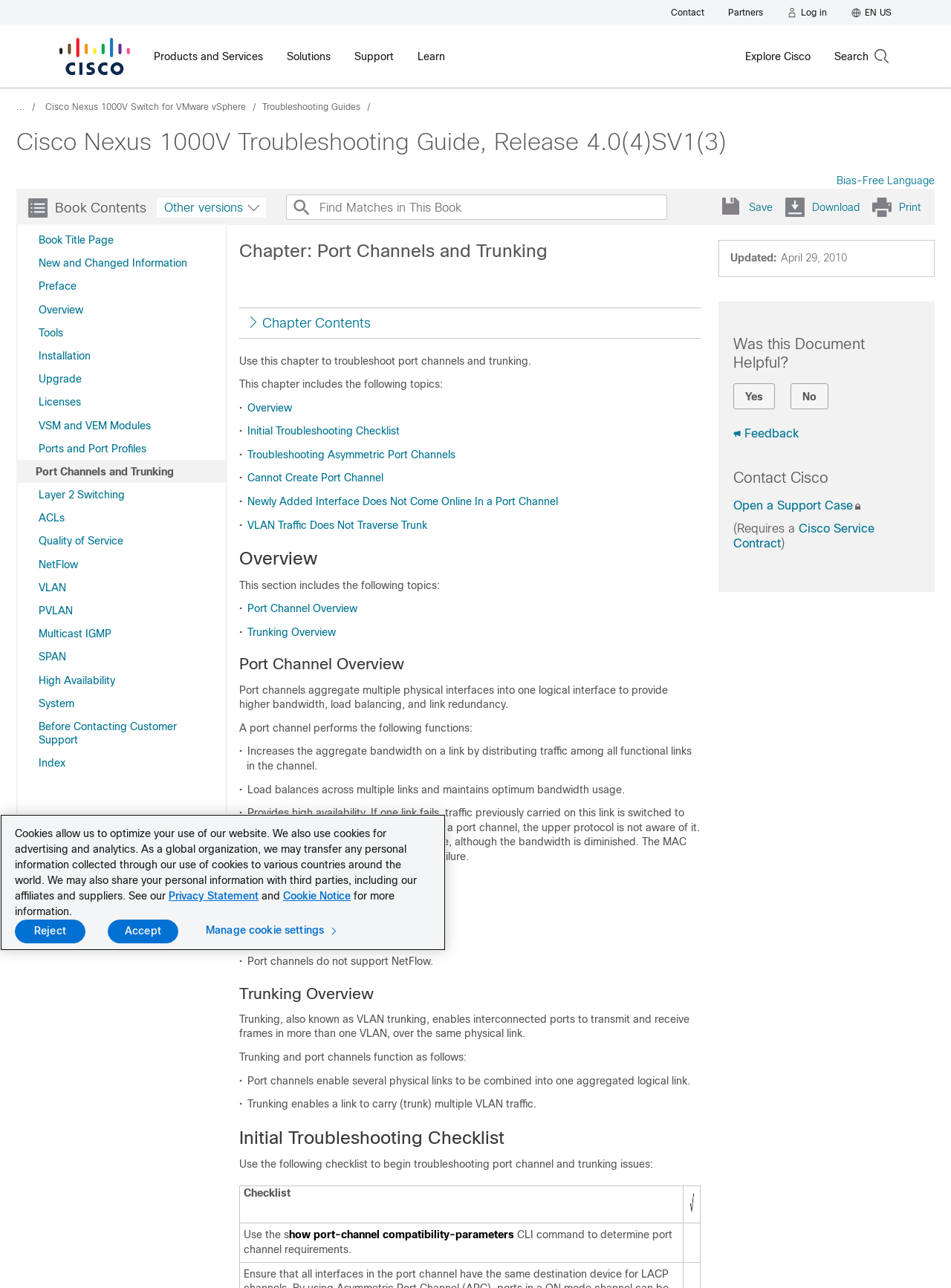Refer to the image and provide a thorough answer to this question:
What is the release number of the current book?

I found the answer by looking at the heading element with the text 'Cisco Nexus 1000V Troubleshooting Guide, Release 4.0(4)SV1(3)' which contains the release number.